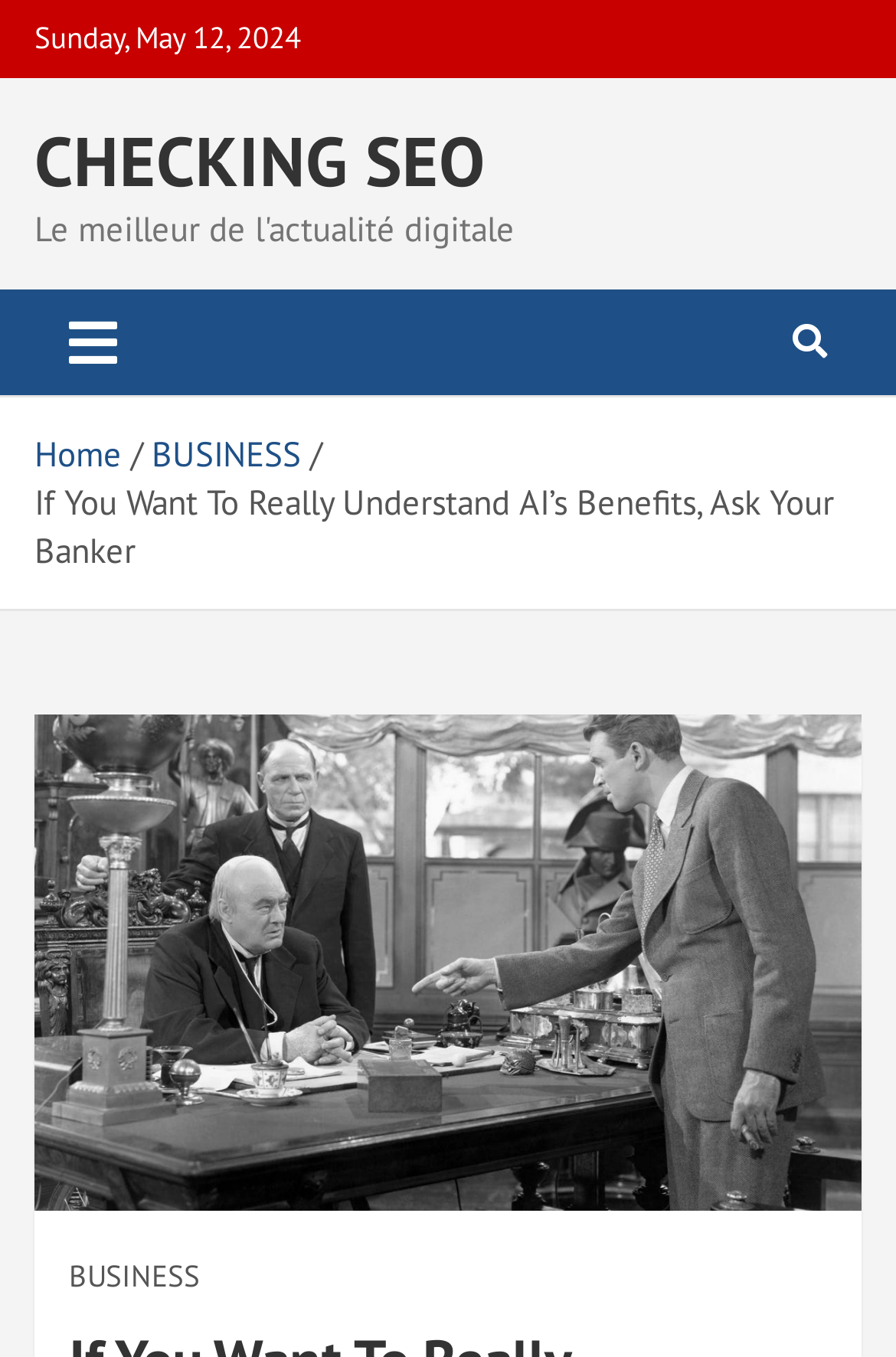Please find the bounding box for the following UI element description. Provide the coordinates in (top-left x, top-left y, bottom-right x, bottom-right y) format, with values between 0 and 1: BUSINESS

[0.077, 0.926, 0.223, 0.957]